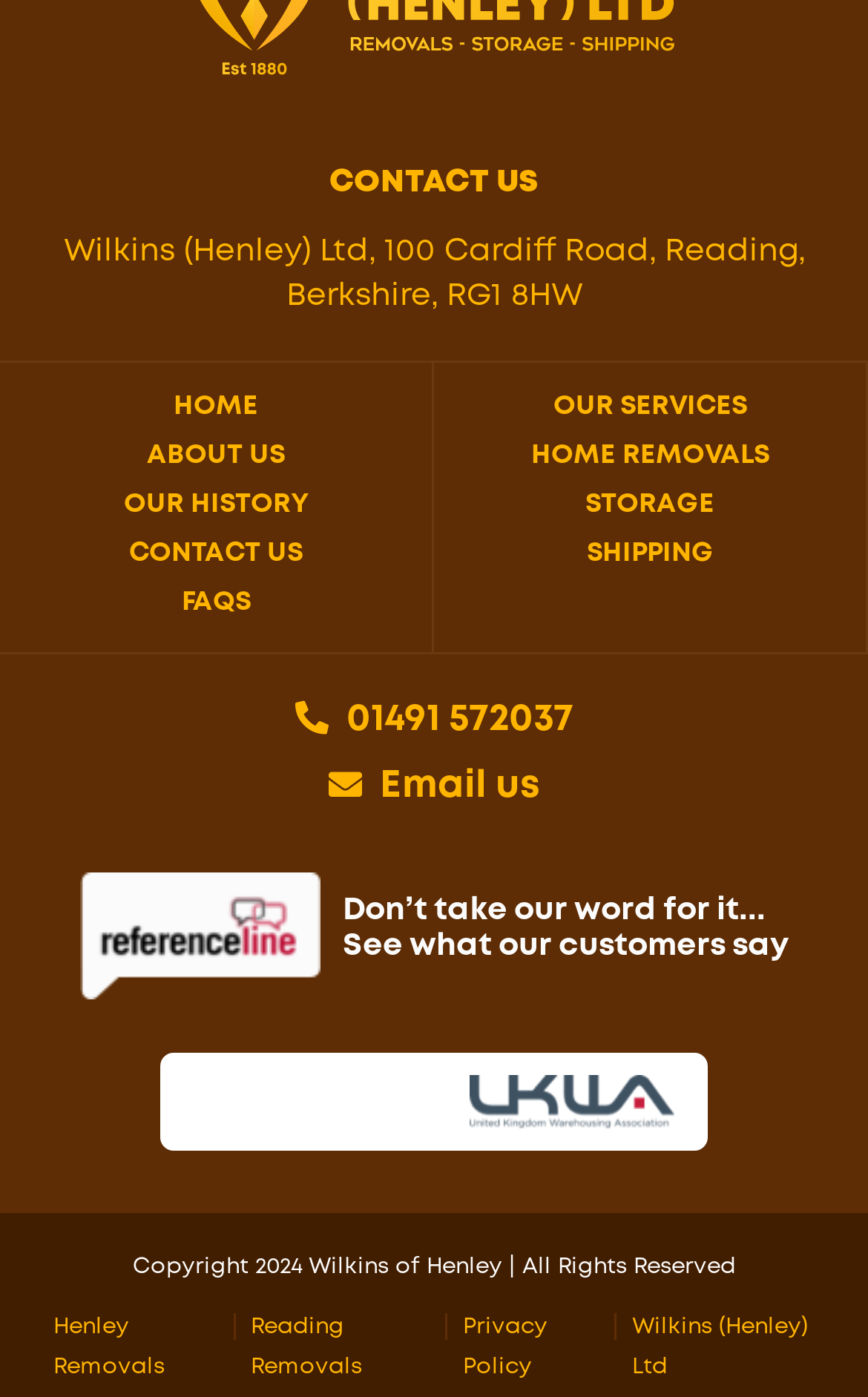Determine the bounding box coordinates of the clickable area required to perform the following instruction: "Click on the 'Email us' link". The coordinates should be represented as four float numbers between 0 and 1: [left, top, right, bottom].

[0.062, 0.545, 0.938, 0.577]